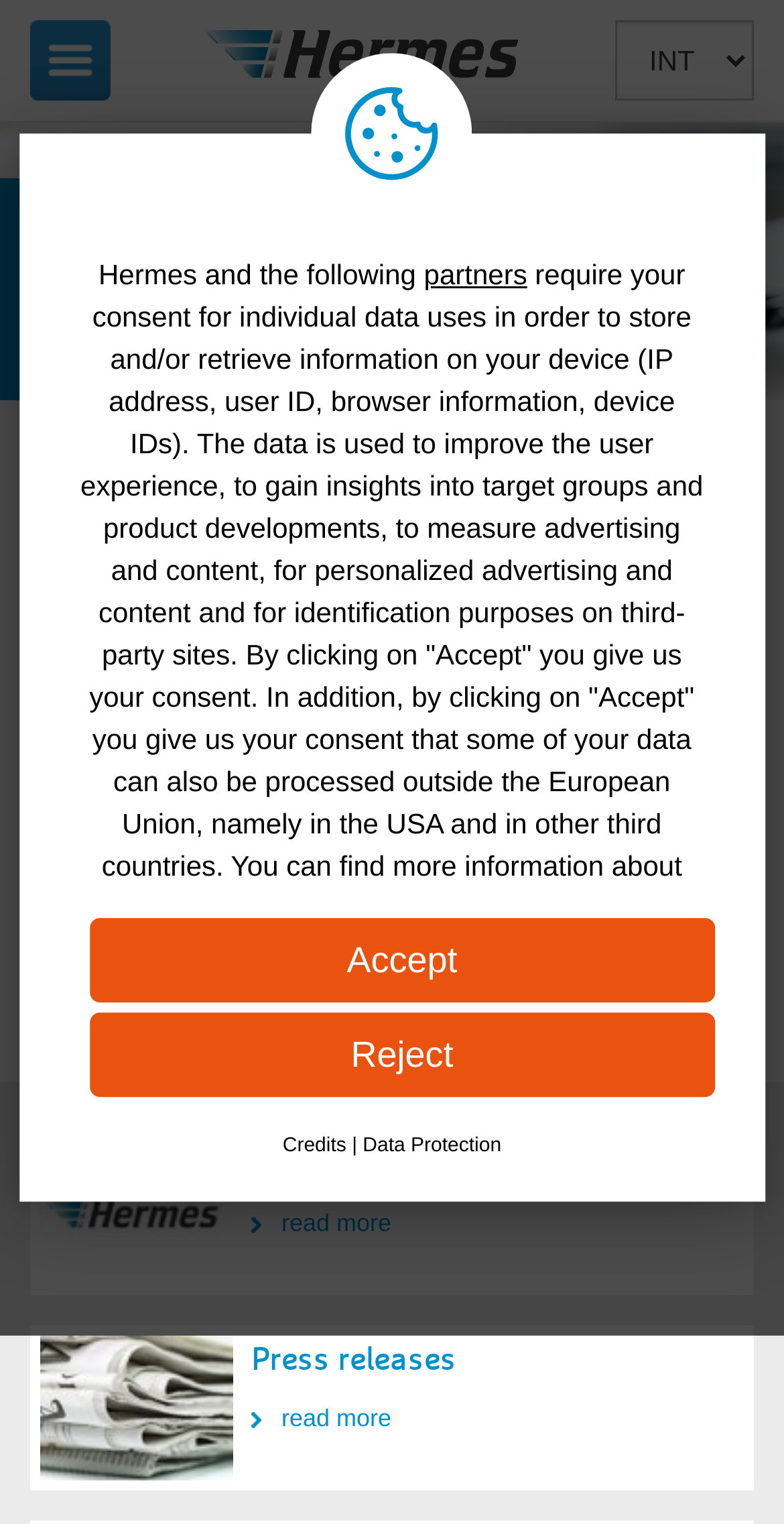Determine the bounding box coordinates of the clickable region to follow the instruction: "Go to Newsroom".

[0.321, 0.596, 0.949, 0.62]